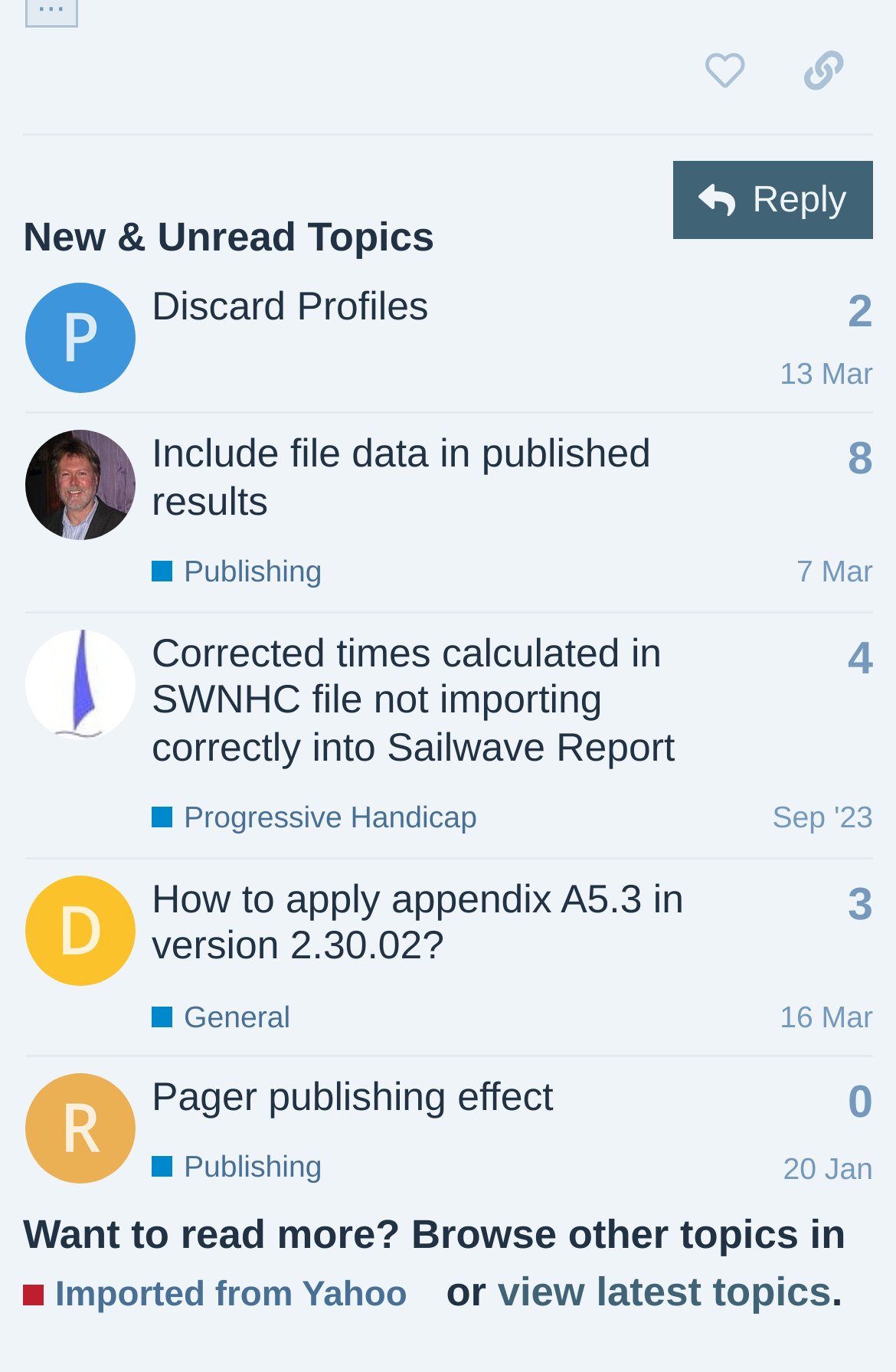What is the category of the first topic?
Refer to the screenshot and deliver a thorough answer to the question presented.

I looked at the first row in the table and found the heading 'Discard Profiles' which indicates the category of the first topic.